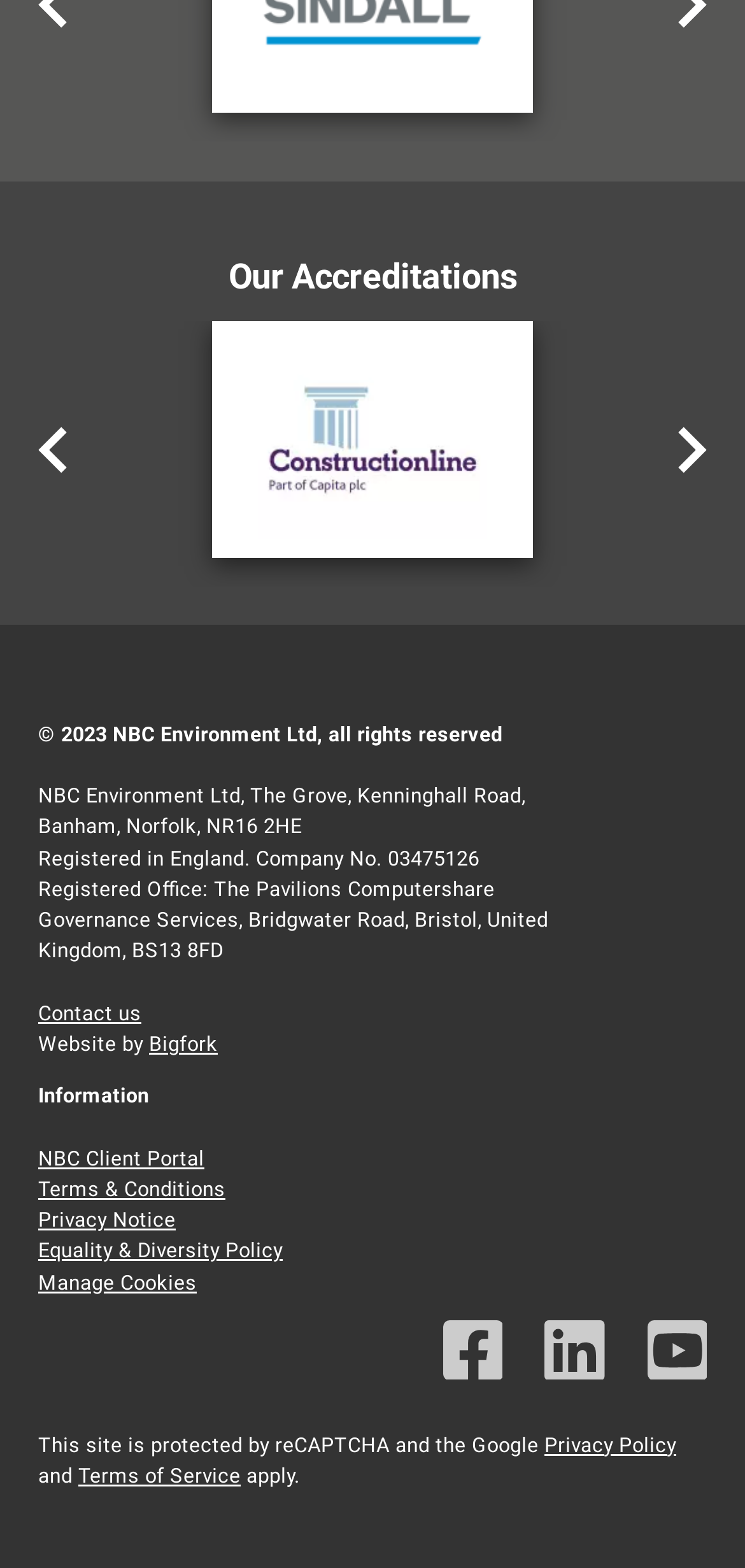Determine the bounding box for the described HTML element: "Privacy Policy". Ensure the coordinates are four float numbers between 0 and 1 in the format [left, top, right, bottom].

[0.731, 0.913, 0.908, 0.929]